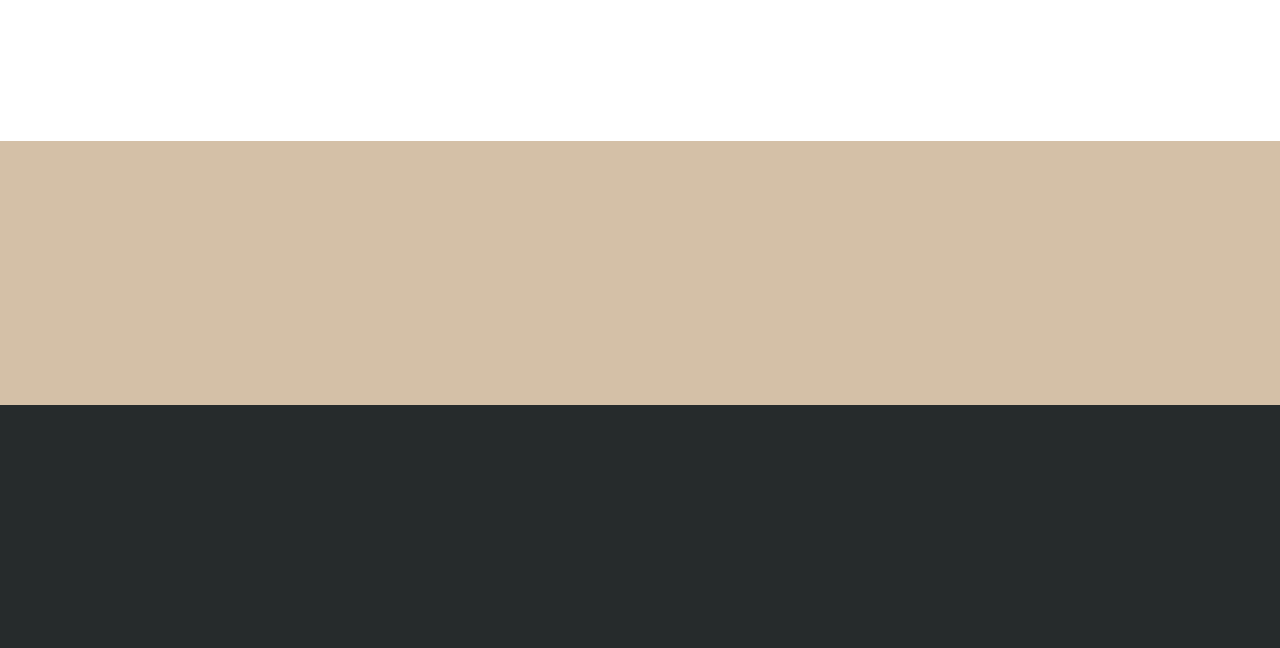Please examine the image and provide a detailed answer to the question: What is the name of the company?

The copyright information '© 2024 Cheeks' in the footer section indicates that the company name is Cheeks.